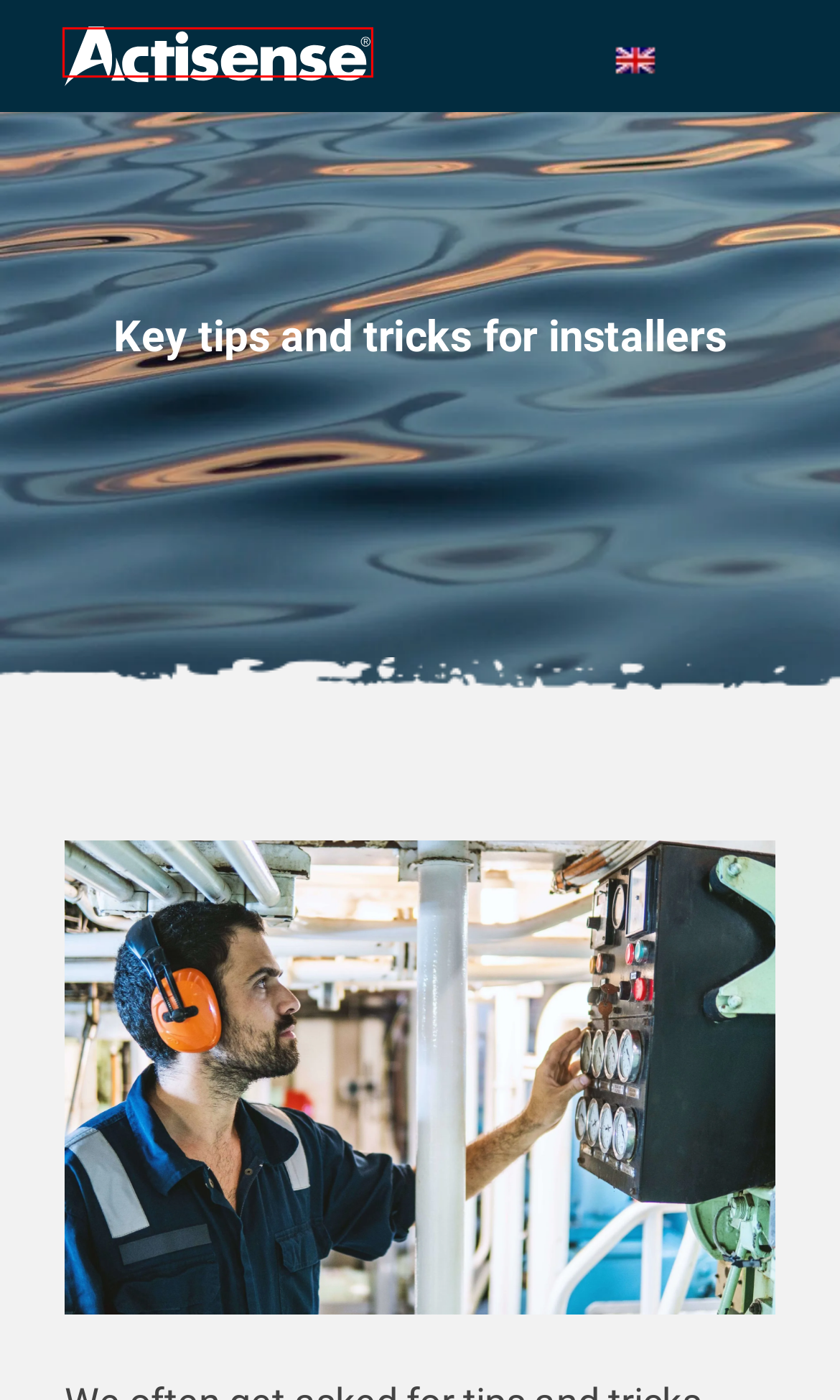Observe the screenshot of a webpage with a red bounding box around an element. Identify the webpage description that best fits the new page after the element inside the bounding box is clicked. The candidates are:
A. NMEA News - Sign up to our Newsletter - Actisense NMEA Specialists
B. Actisense | Marine Network Technology & Vessel Monitoring
C. Find NMEA Distributors Near You | Actisense Marine Network Technology
D. News - Actisense
E. Smart Universal Micro Terminator - A2K-TER-U - Actisense
F. ISO - Standards
G. NCSC
H. Terms & Conditions - Actisense

B